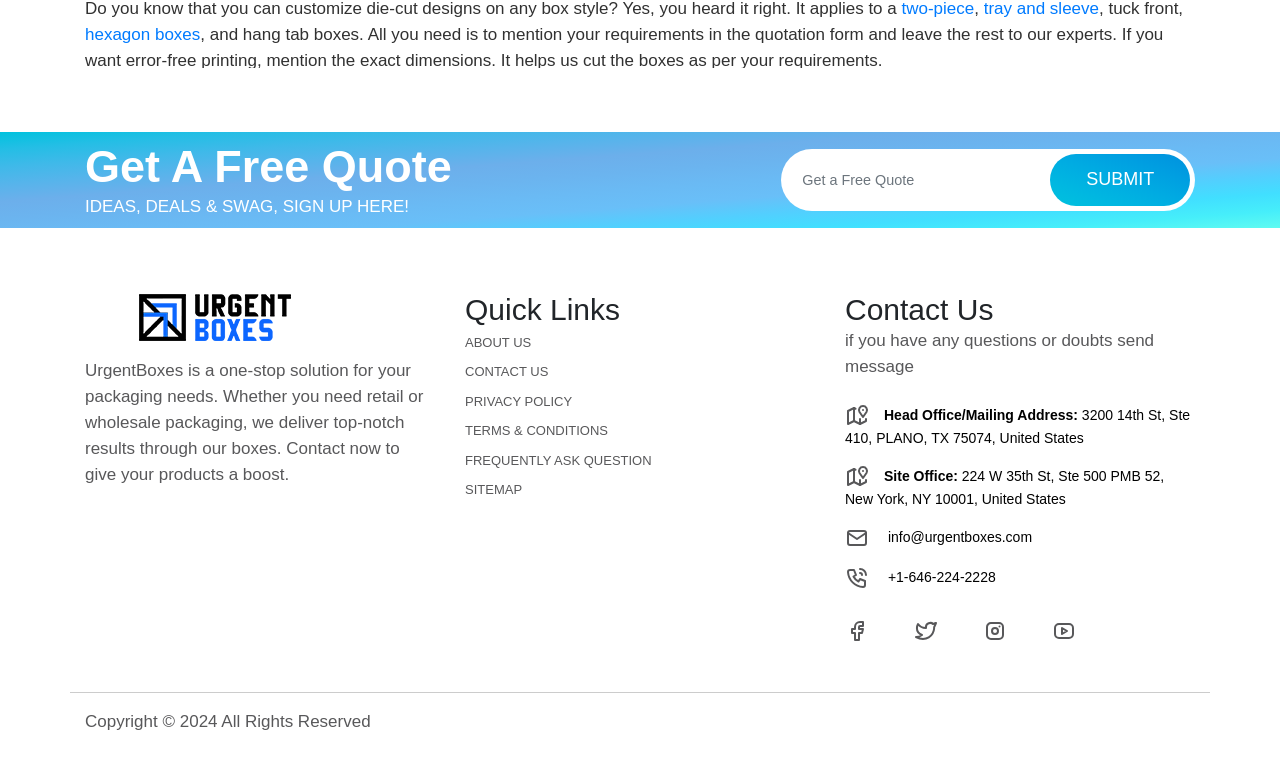Give a concise answer of one word or phrase to the question: 
How can I get a free quote?

Fill out the form